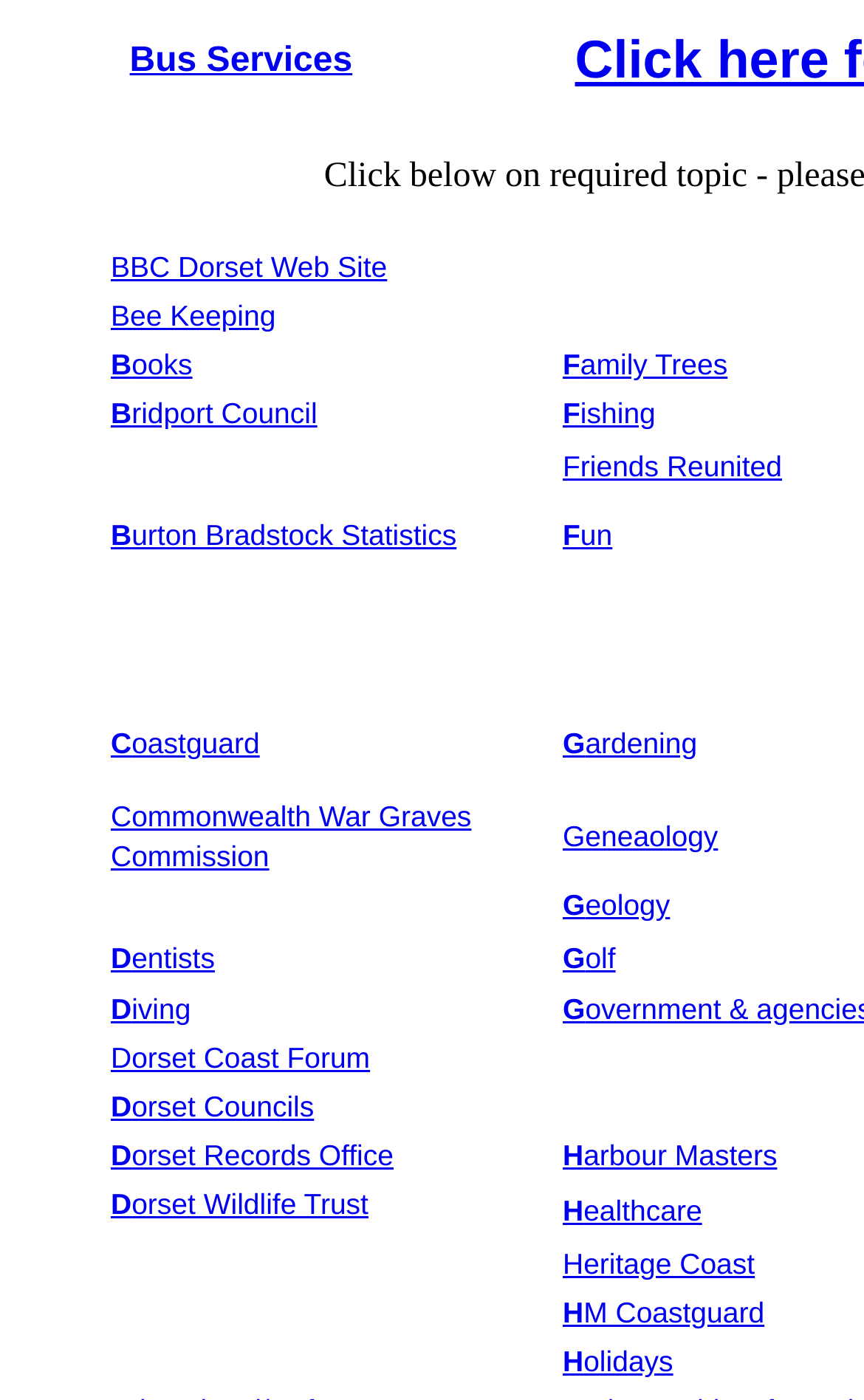Locate the bounding box coordinates of the area that needs to be clicked to fulfill the following instruction: "Visit BBC Dorset Web Site". The coordinates should be in the format of four float numbers between 0 and 1, namely [left, top, right, bottom].

[0.128, 0.179, 0.448, 0.203]